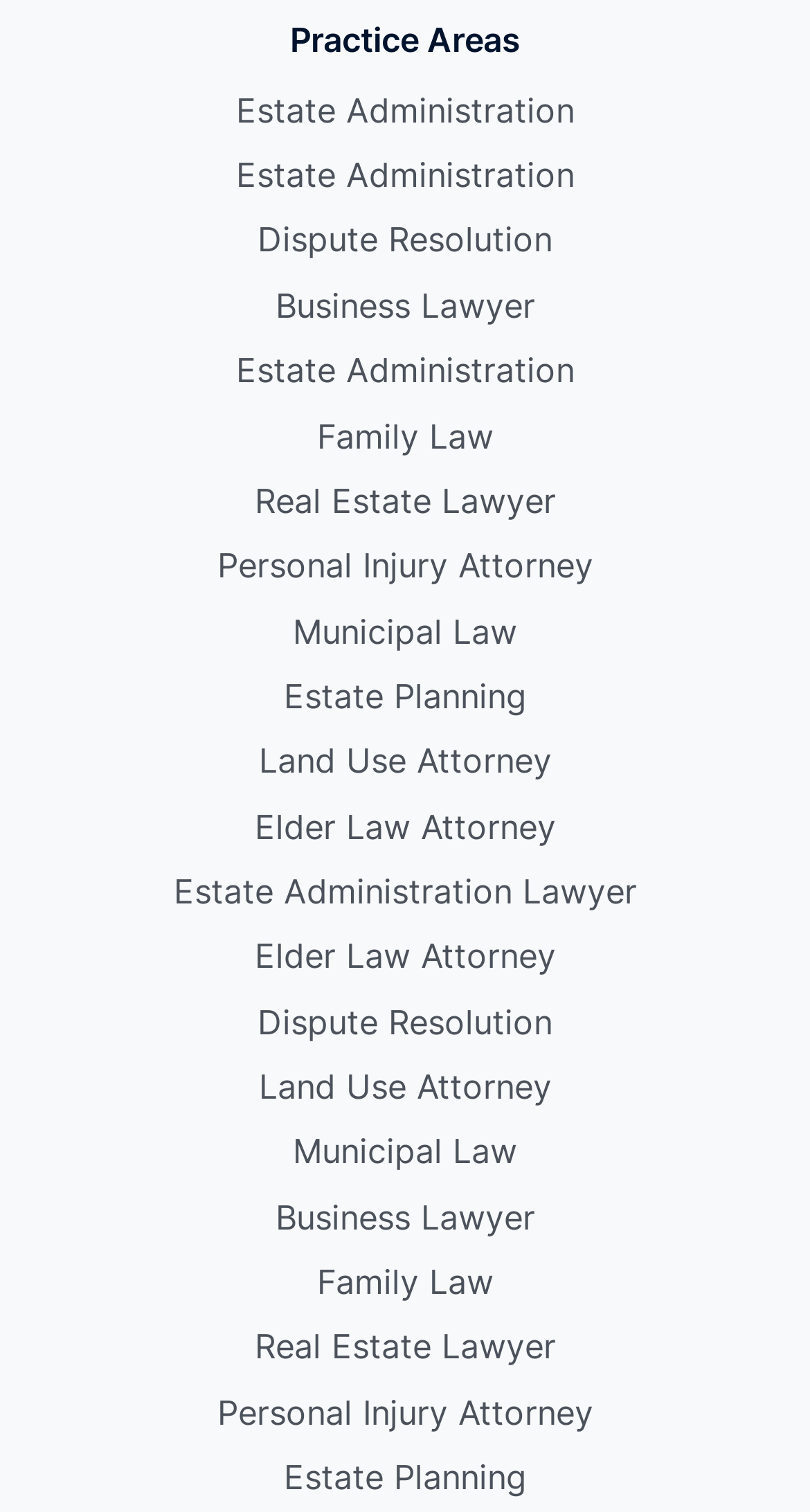Locate the bounding box coordinates of the area where you should click to accomplish the instruction: "Click on Estate Administration".

[0.291, 0.056, 0.709, 0.091]